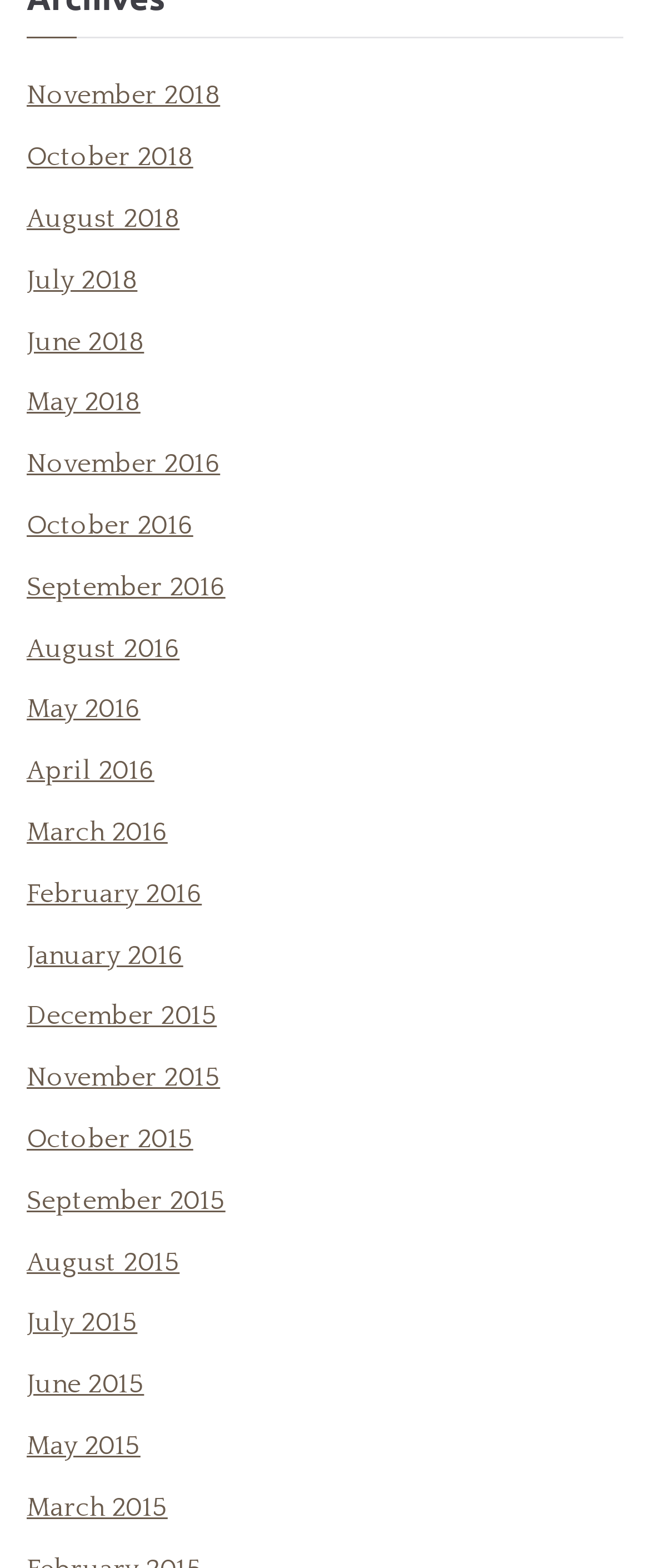Predict the bounding box of the UI element that fits this description: "September 2015".

[0.041, 0.751, 0.347, 0.781]